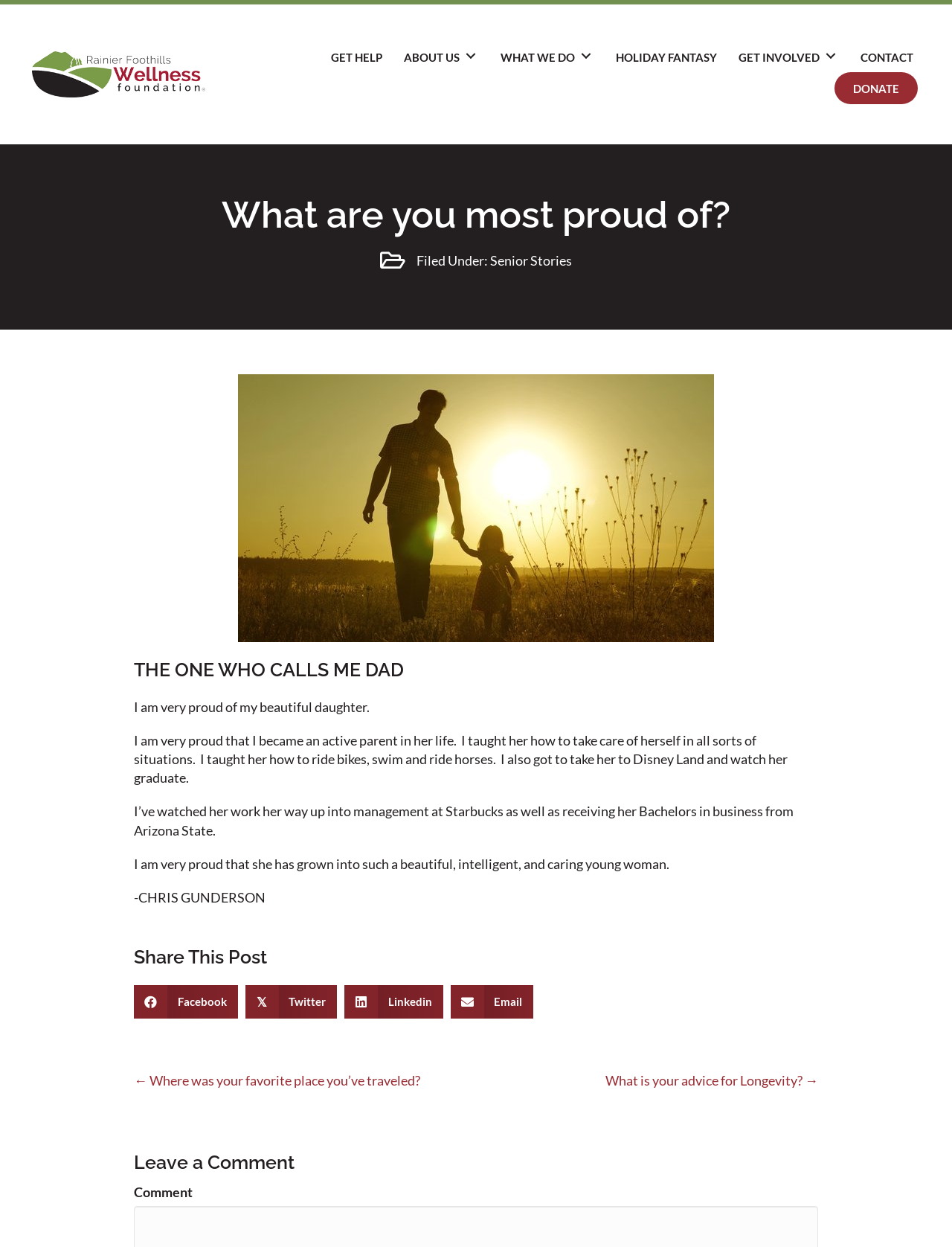What is the theme of the story?
Give a one-word or short phrase answer based on the image.

Proud parent